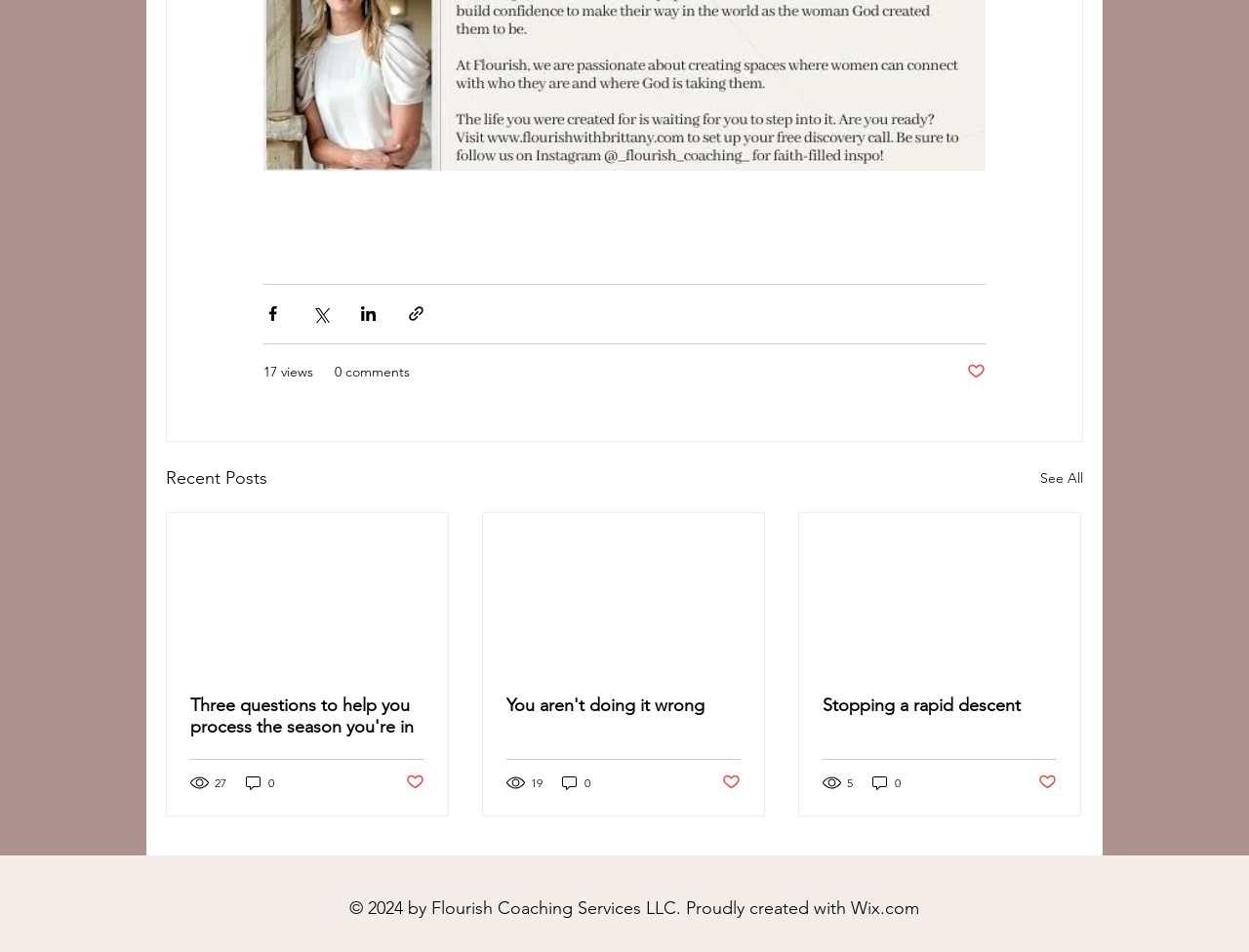Please respond in a single word or phrase: 
What is the company name mentioned at the bottom of the page?

Flourish Coaching Services LLC